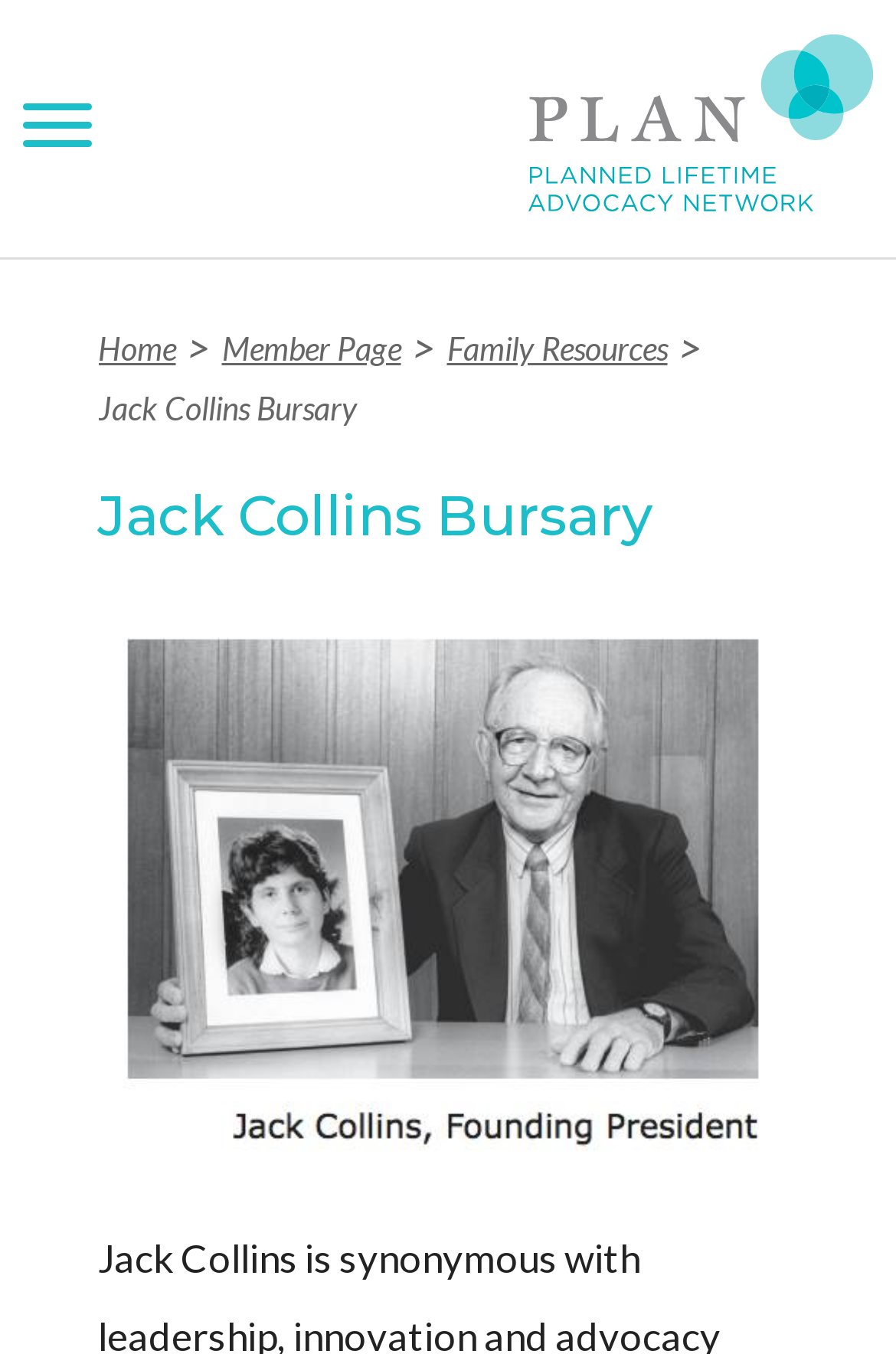Locate the bounding box coordinates of the clickable region to complete the following instruction: "view current opportunities."

[0.0, 0.1, 0.641, 0.229]